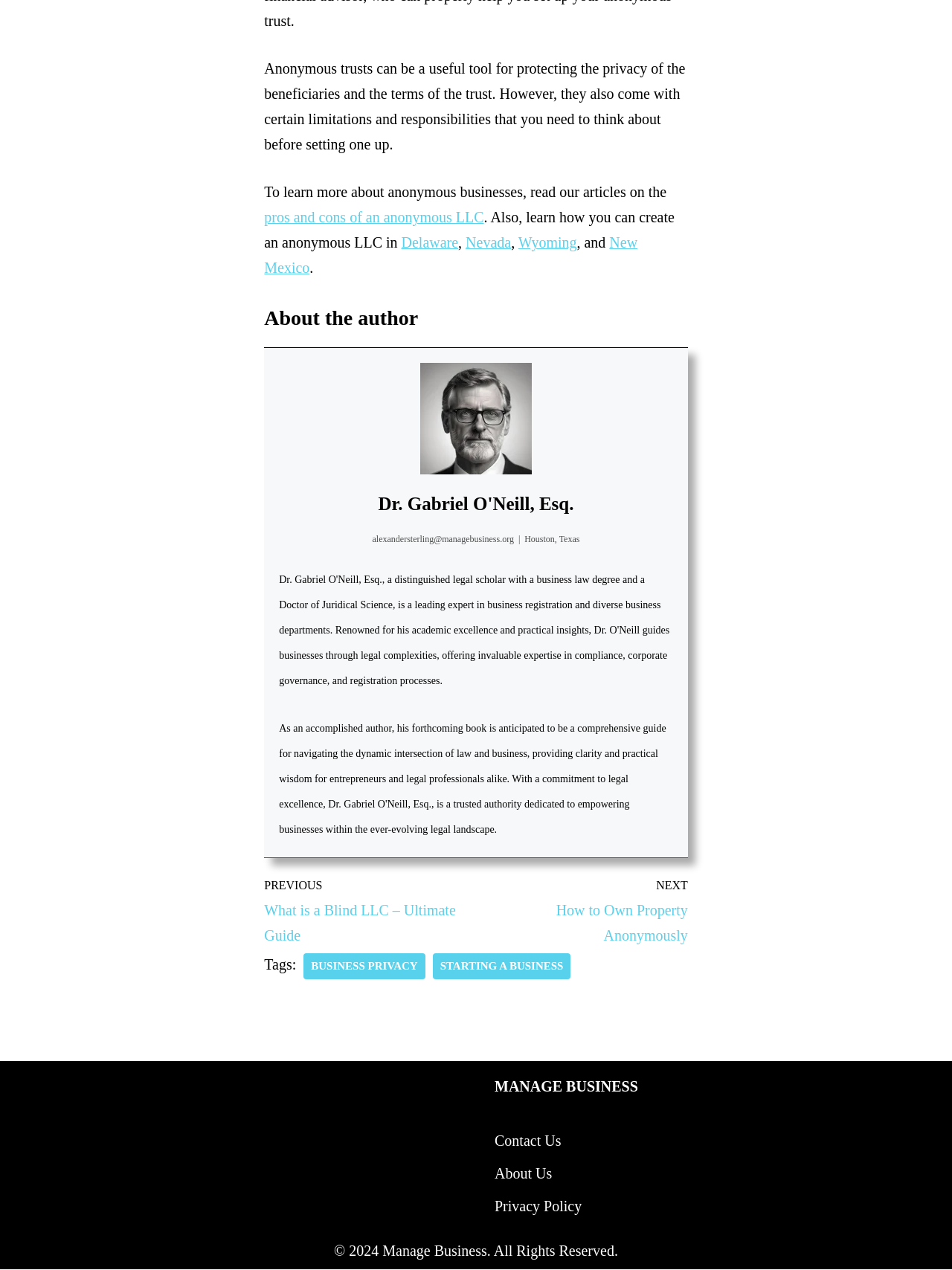Review the image closely and give a comprehensive answer to the question: How many states are mentioned for creating an anonymous LLC?

The article mentions four states where an anonymous LLC can be created, which are Delaware, Nevada, Wyoming, and New Mexico. These states are mentioned as links in the article.